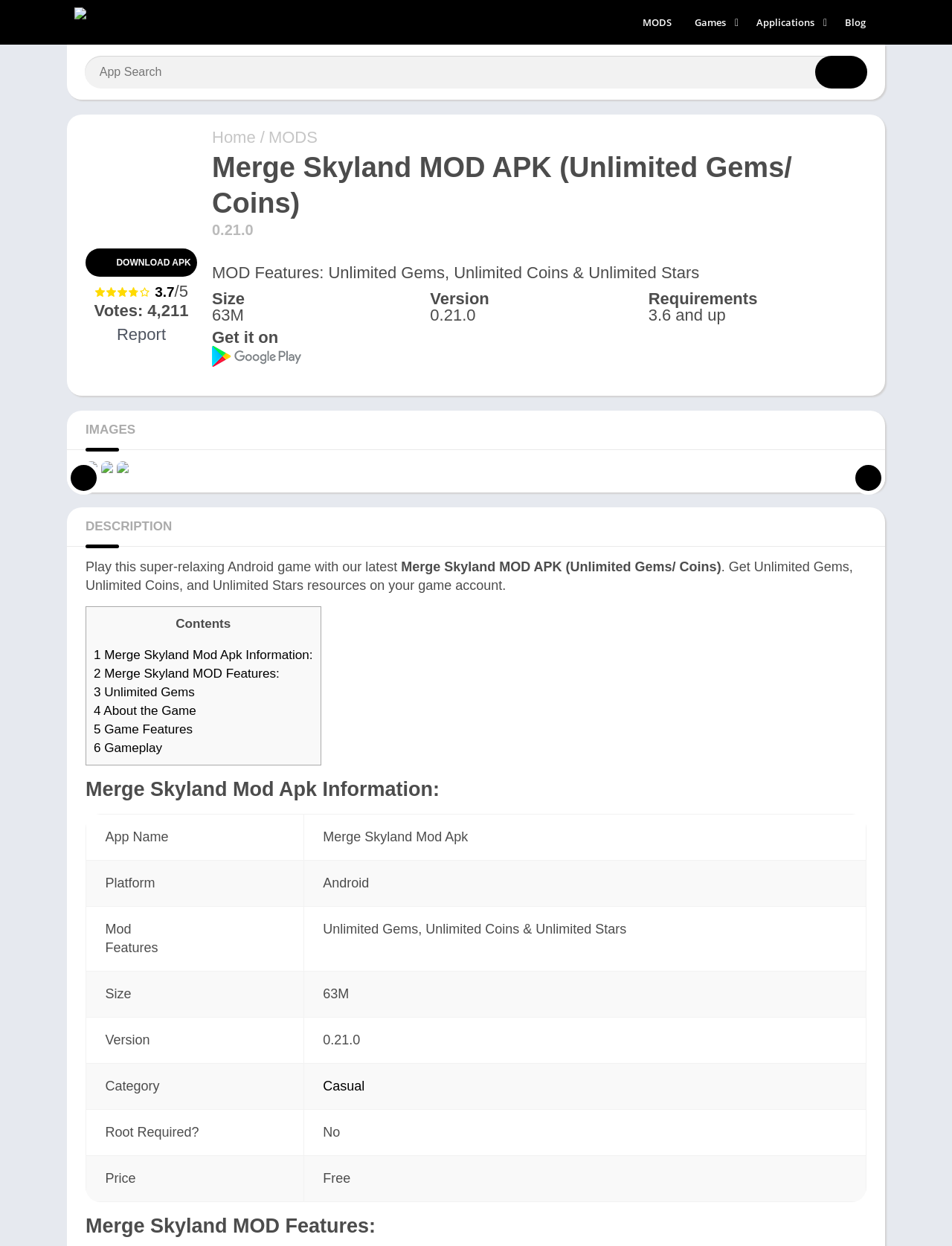Pinpoint the bounding box coordinates of the area that should be clicked to complete the following instruction: "Download the Merge Skyland MOD APK". The coordinates must be given as four float numbers between 0 and 1, i.e., [left, top, right, bottom].

[0.09, 0.199, 0.207, 0.222]